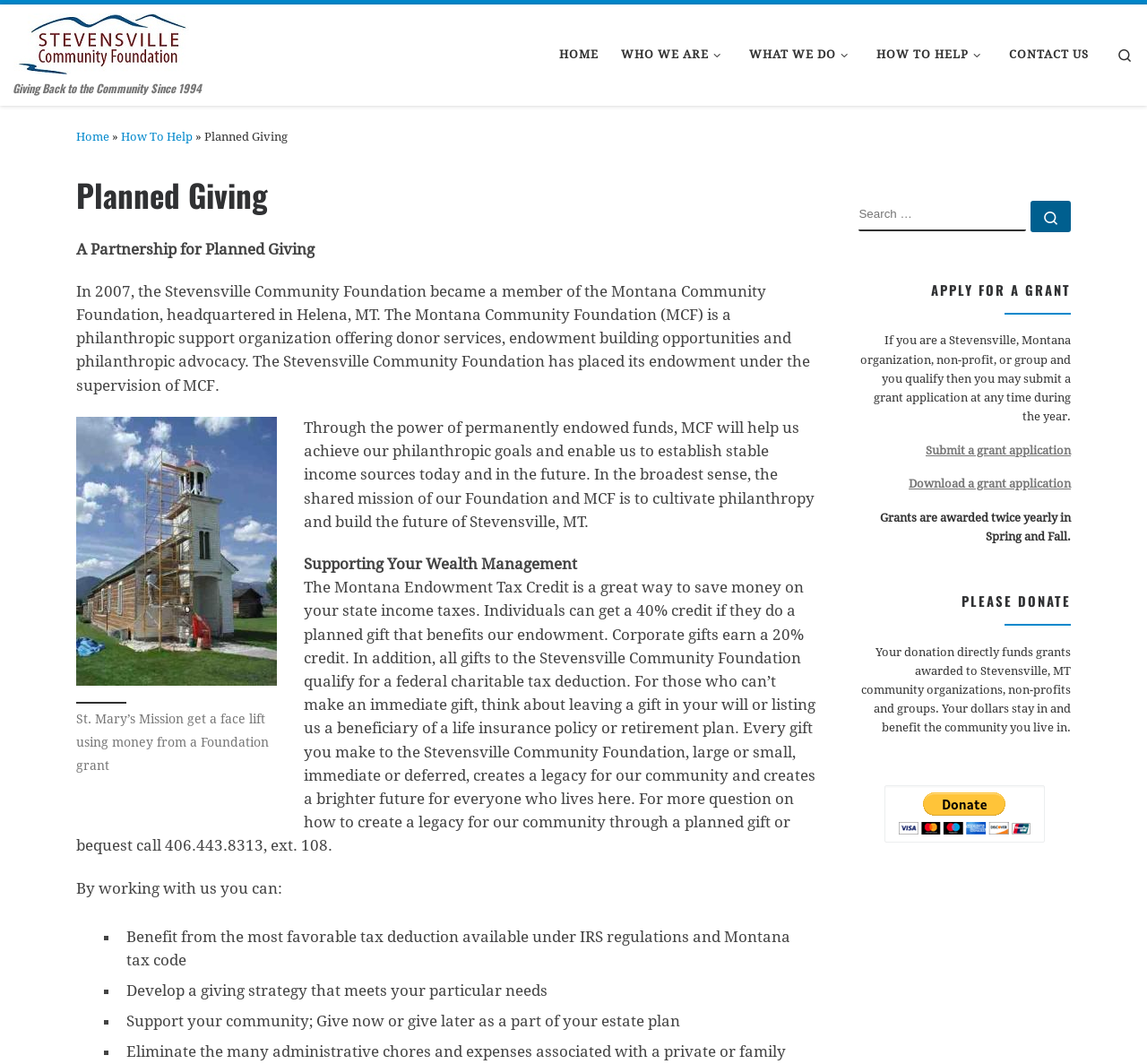Please respond to the question with a concise word or phrase:
What is the benefit of working with the Stevensville Community Foundation?

Favorable tax deduction